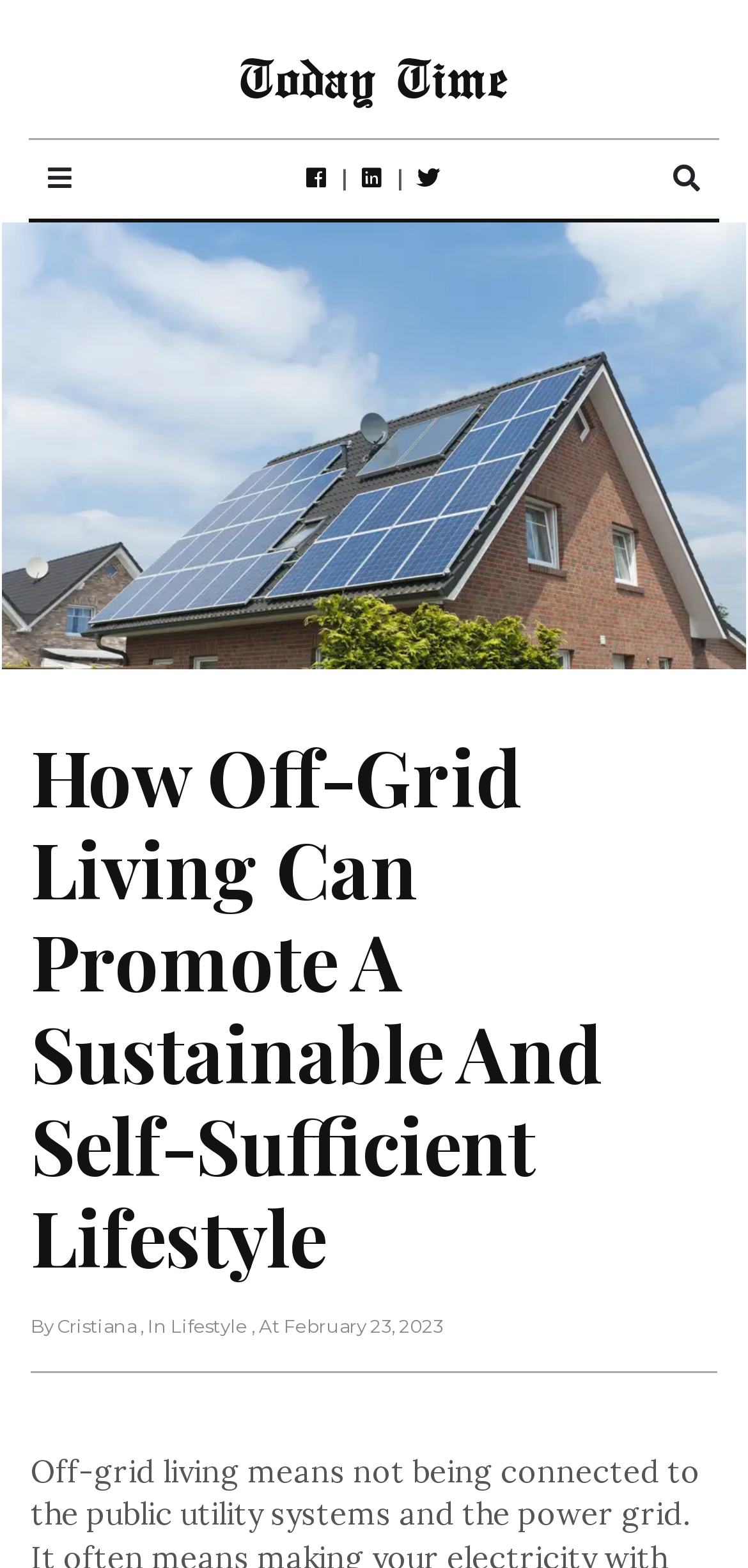How many social media links are present?
Please provide a single word or phrase in response based on the screenshot.

3